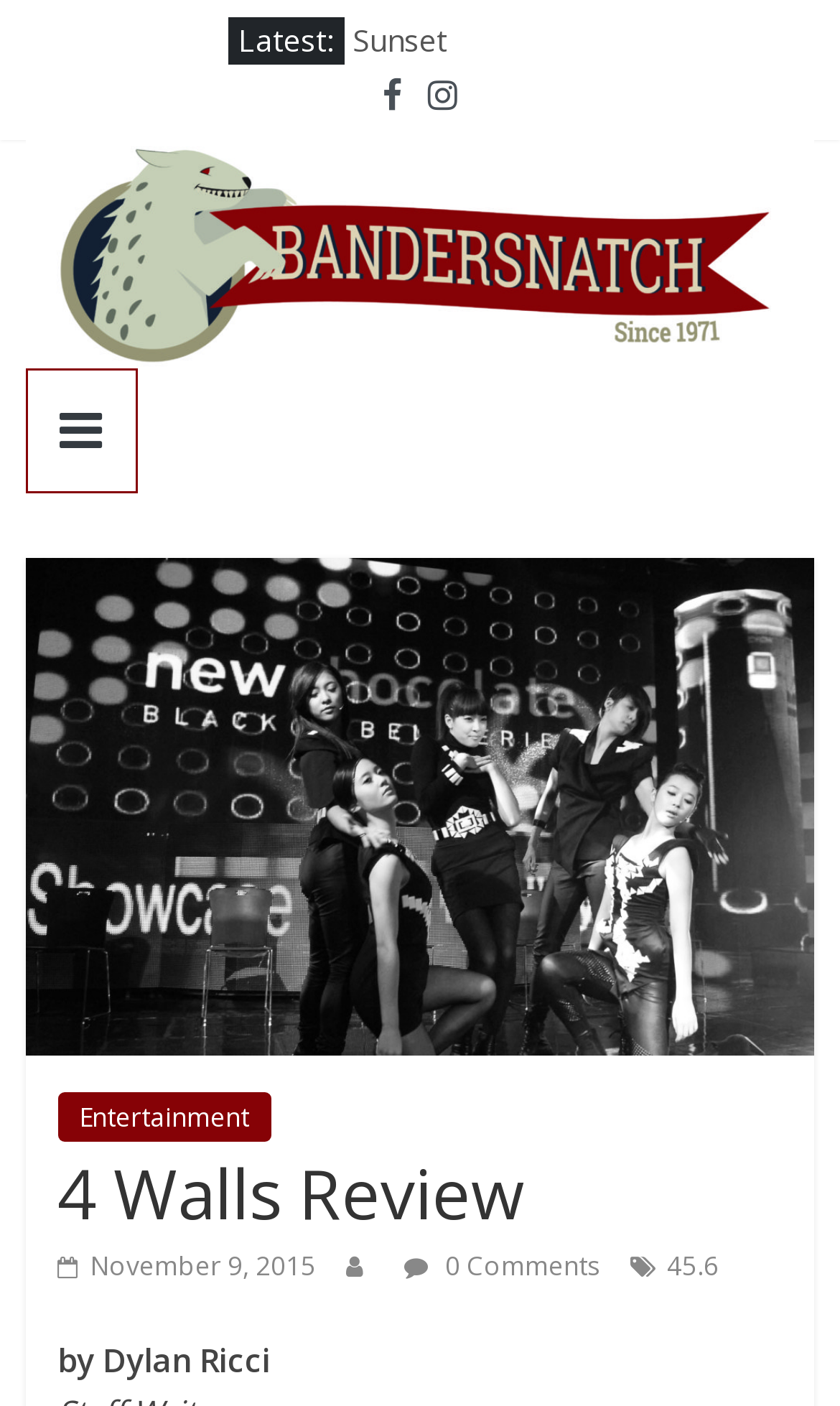Who is the author of the review?
Provide a short answer using one word or a brief phrase based on the image.

Dylan Ricci